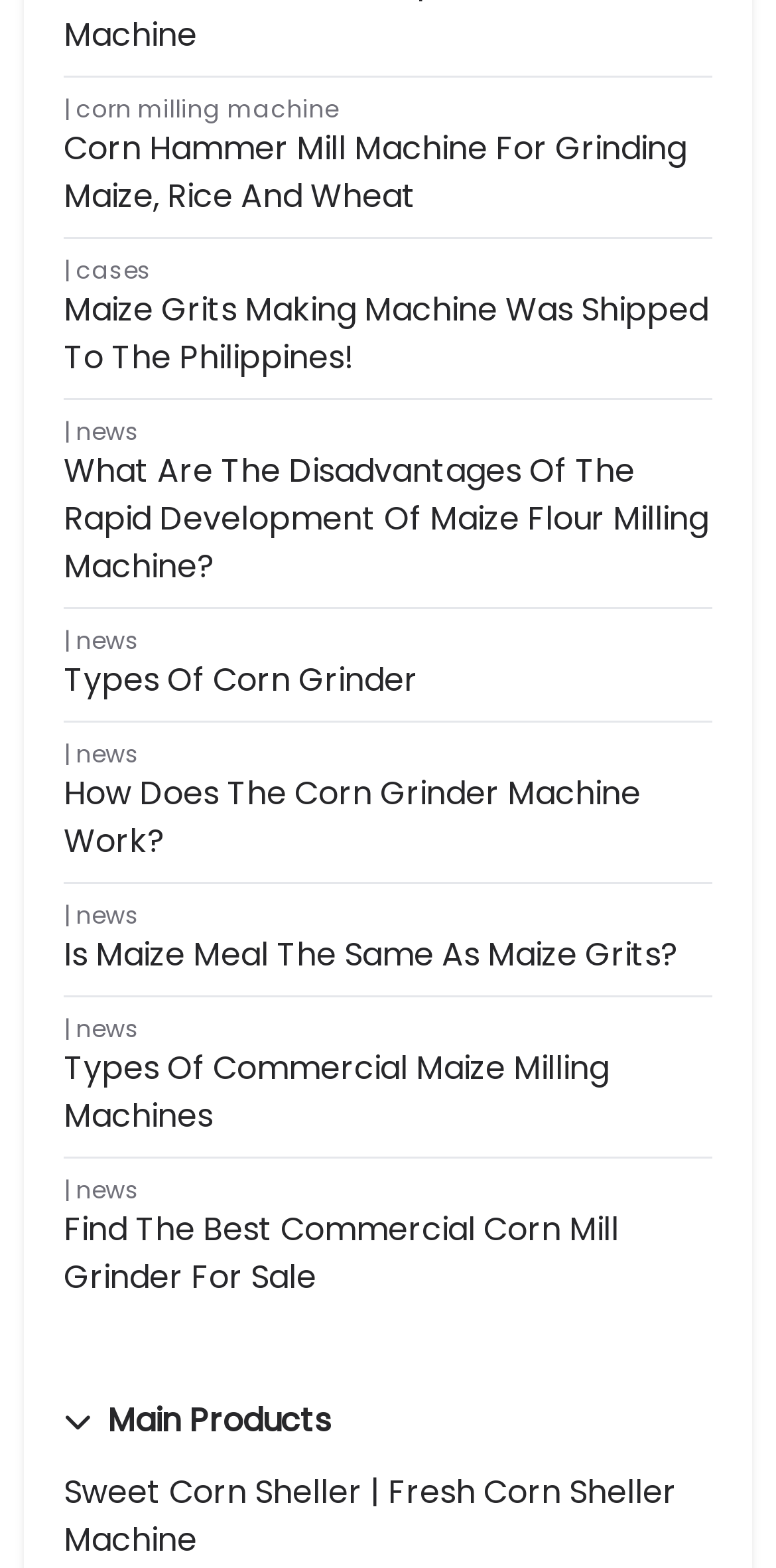Specify the bounding box coordinates of the area to click in order to execute this command: 'Learn about Types Of Corn Grinder'. The coordinates should consist of four float numbers ranging from 0 to 1, and should be formatted as [left, top, right, bottom].

[0.082, 0.42, 0.538, 0.449]